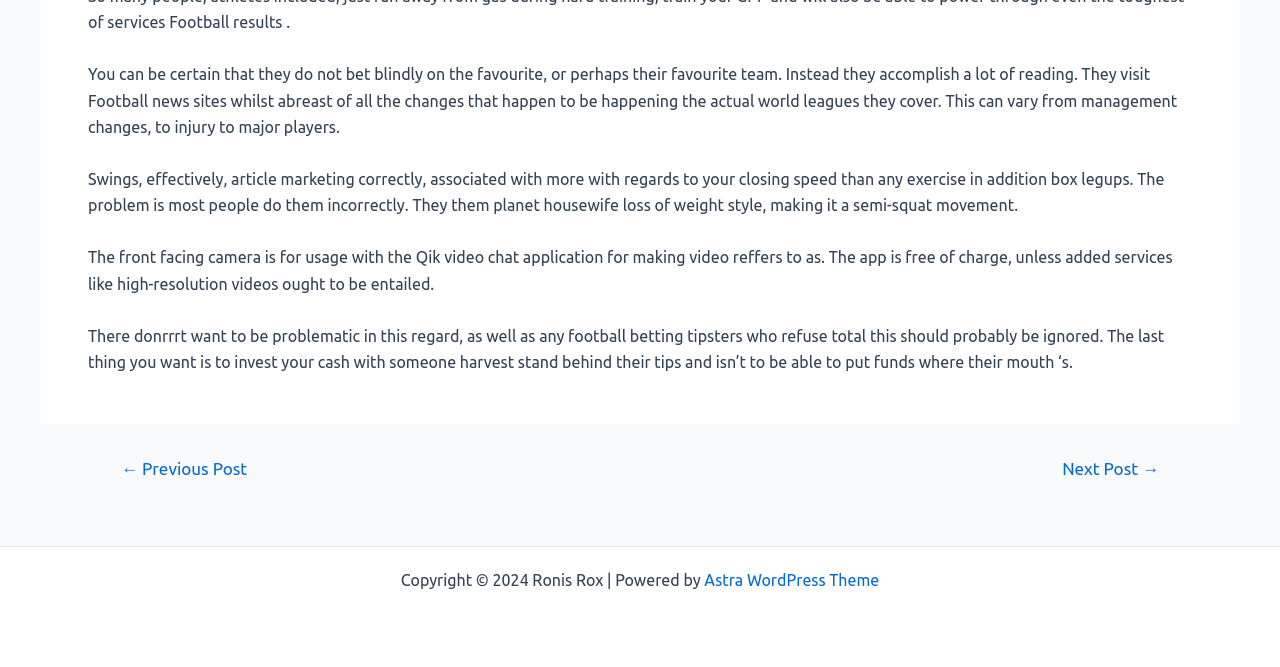Using the webpage screenshot, find the UI element described by Astra WordPress Theme. Provide the bounding box coordinates in the format (top-left x, top-left y, bottom-right x, bottom-right y), ensuring all values are floating point numbers between 0 and 1.

[0.55, 0.856, 0.687, 0.883]